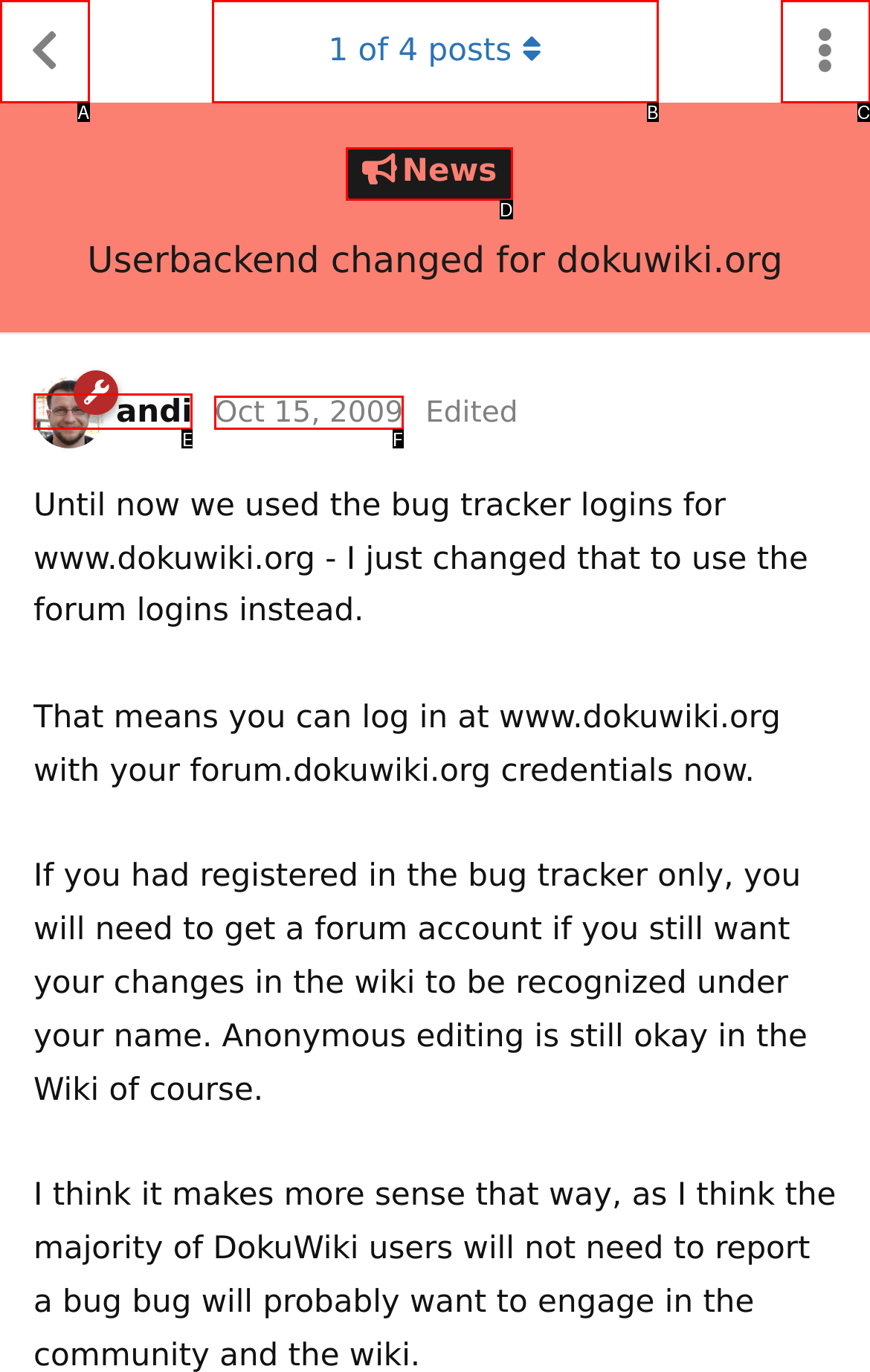Tell me the letter of the HTML element that best matches the description: Oct 15, 2009 from the provided options.

F